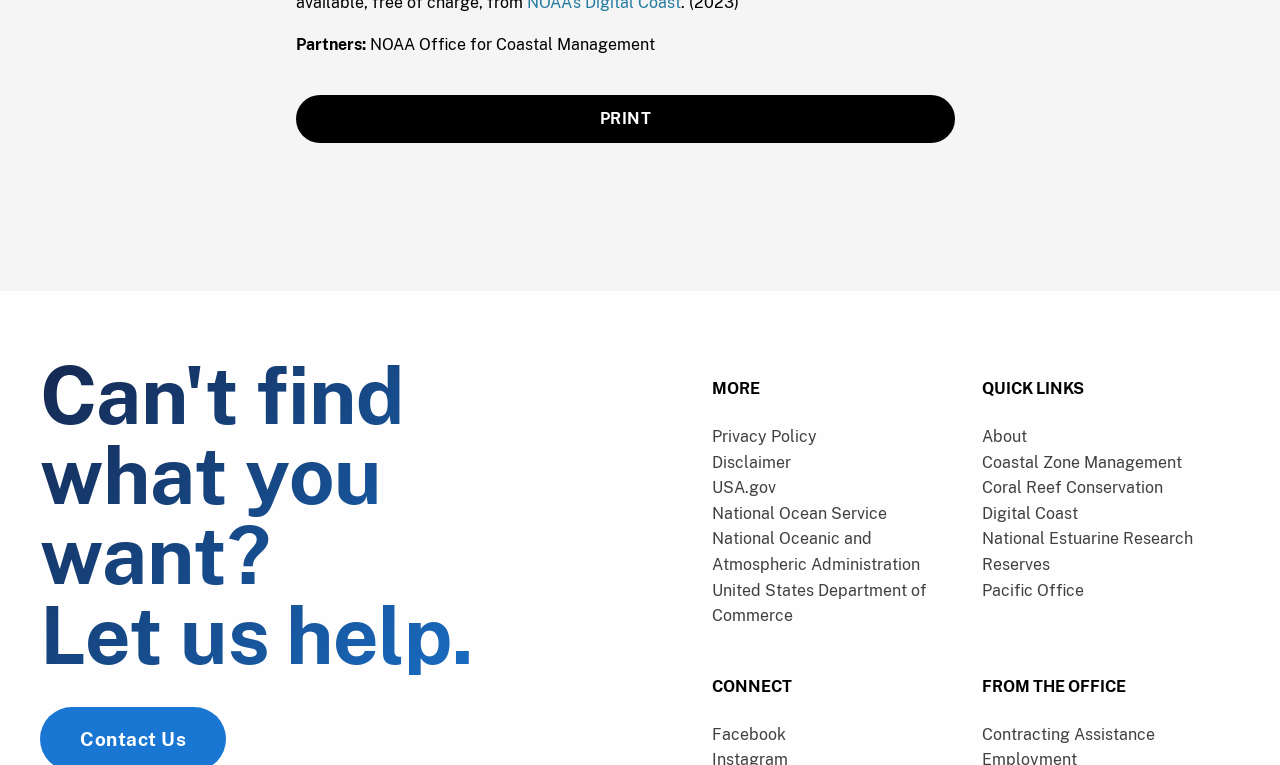Provide the bounding box coordinates of the area you need to click to execute the following instruction: "Go to Privacy Policy".

[0.556, 0.558, 0.638, 0.583]